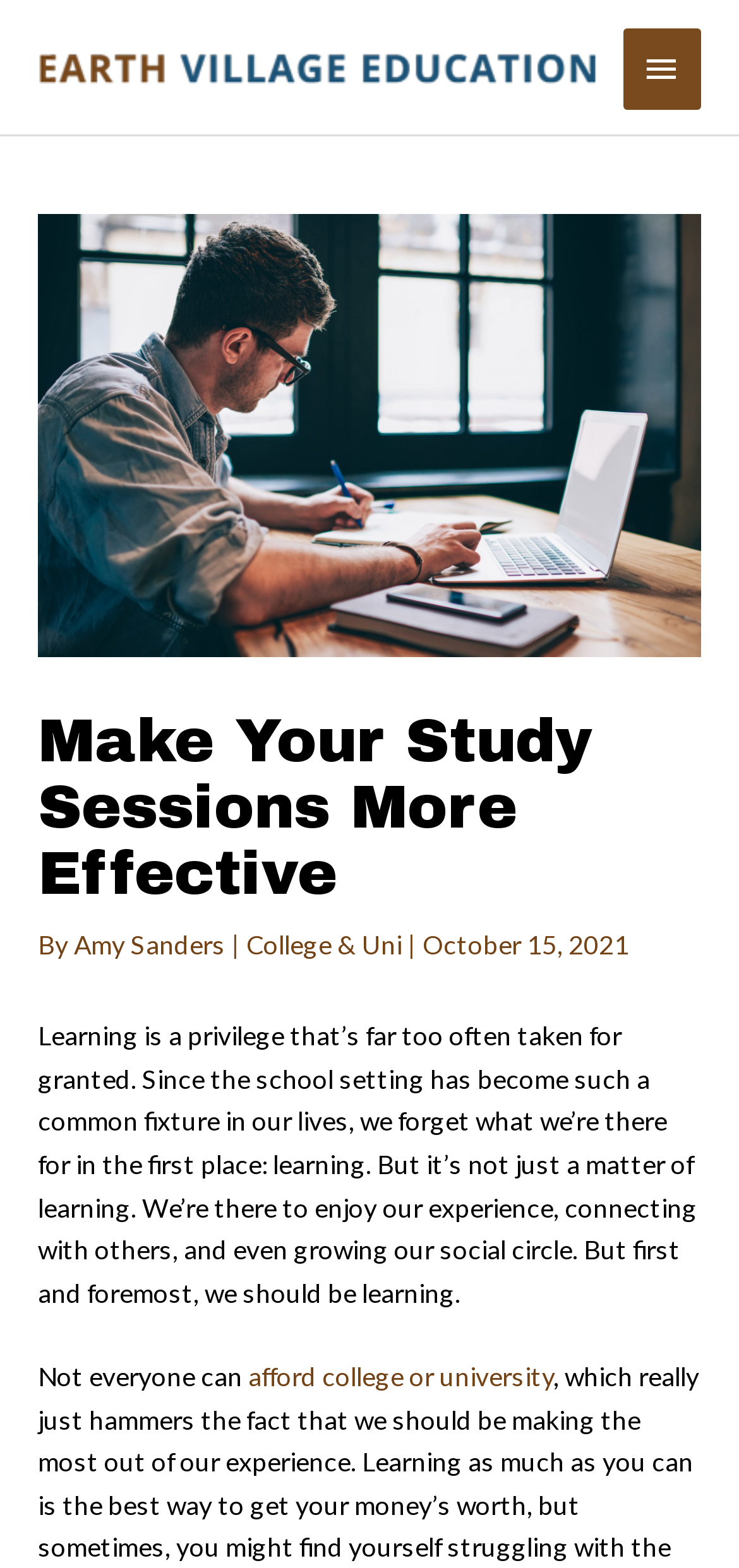Answer the following inquiry with a single word or phrase:
Who wrote the article?

Amy Sanders